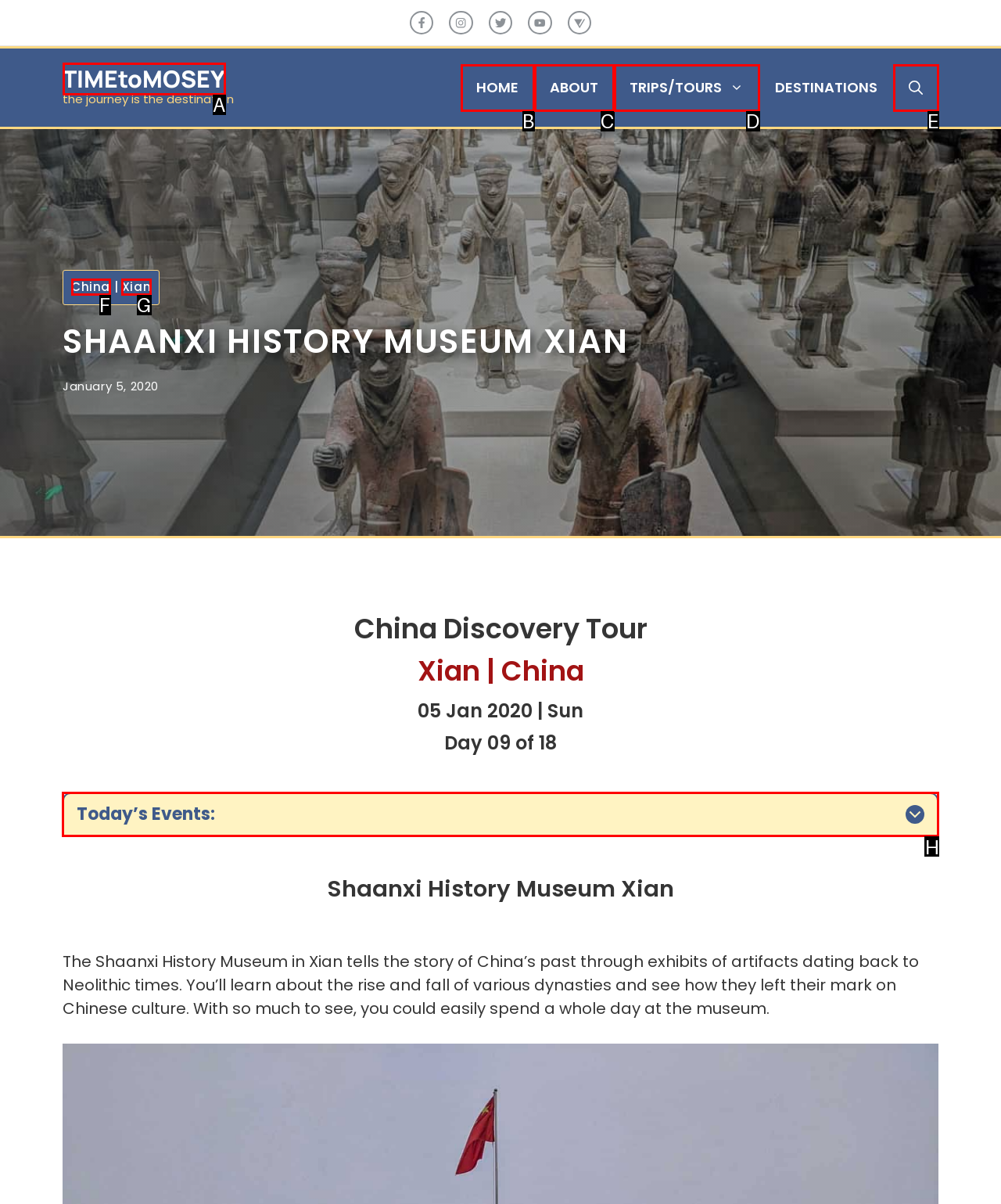To perform the task "expand Today’s Events", which UI element's letter should you select? Provide the letter directly.

H